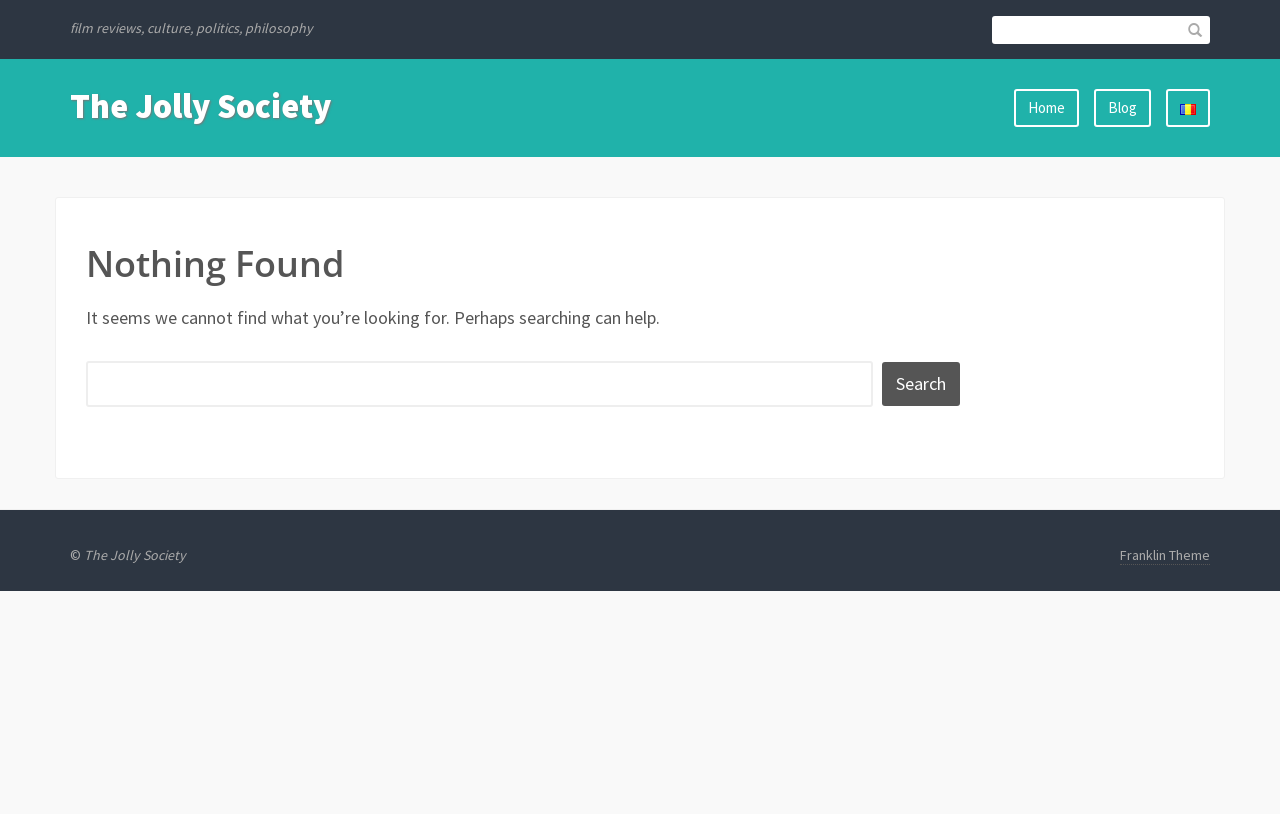What is the purpose of the search box?
Based on the image, provide a one-word or brief-phrase response.

Searching